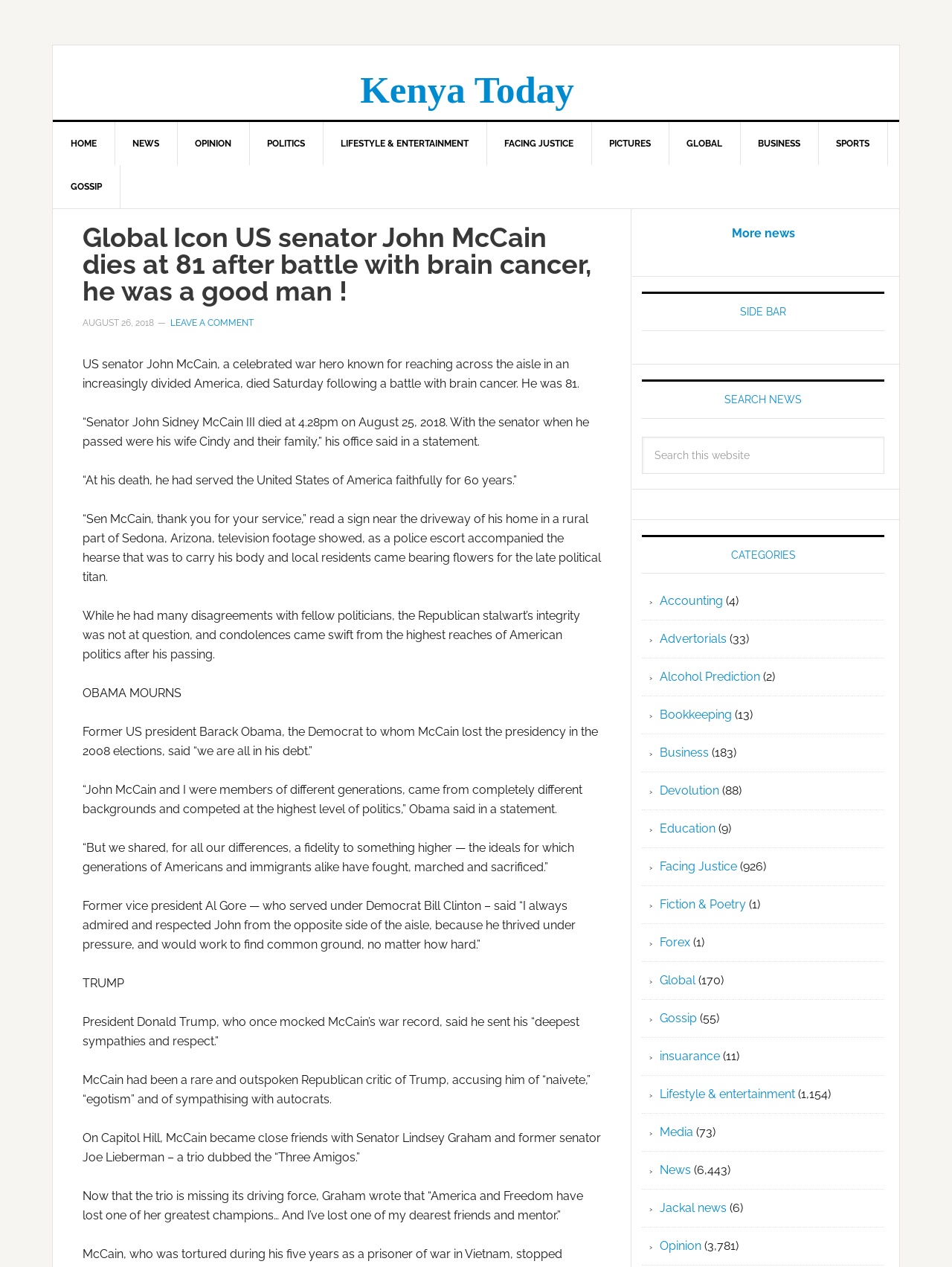Please specify the bounding box coordinates for the clickable region that will help you carry out the instruction: "Go to the 'GLOBAL' category".

[0.693, 0.768, 0.73, 0.779]